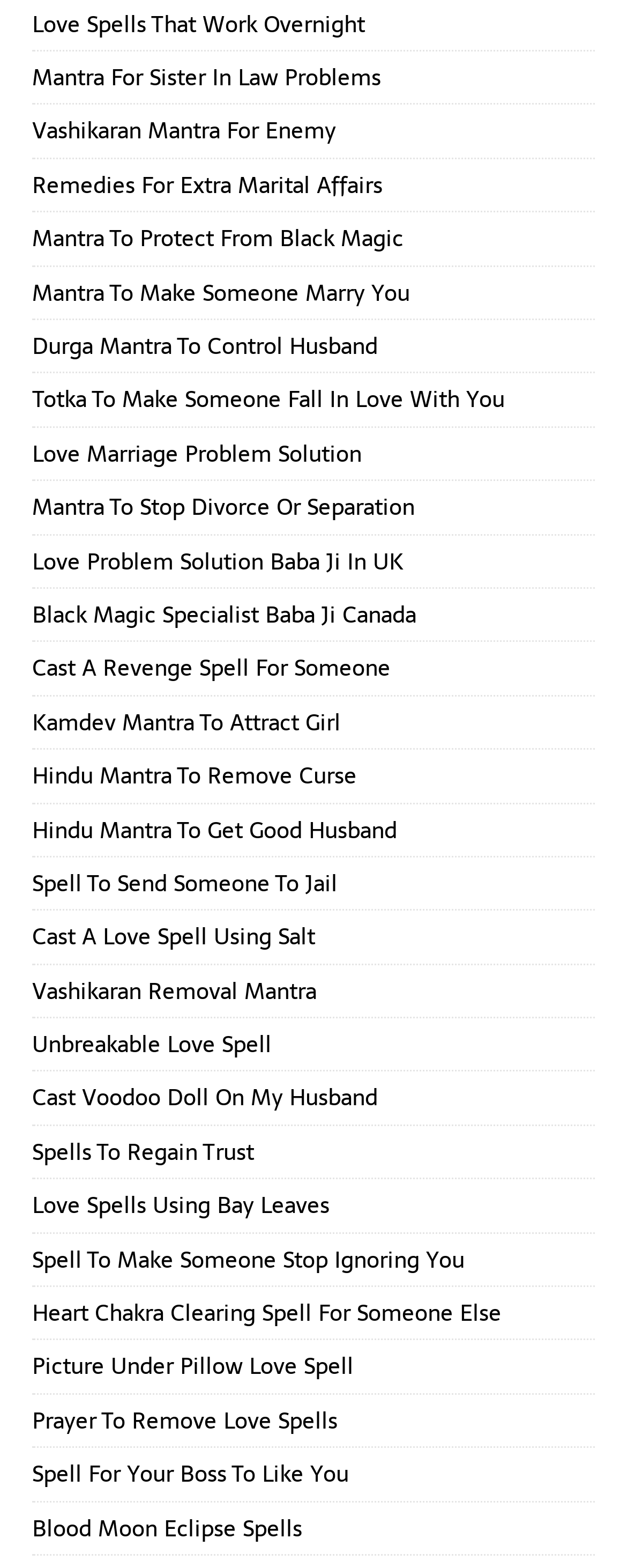Give a one-word or short-phrase answer to the following question: 
What is the purpose of the 'Vashikaran Mantra For Enemy' link?

To harm or control an enemy